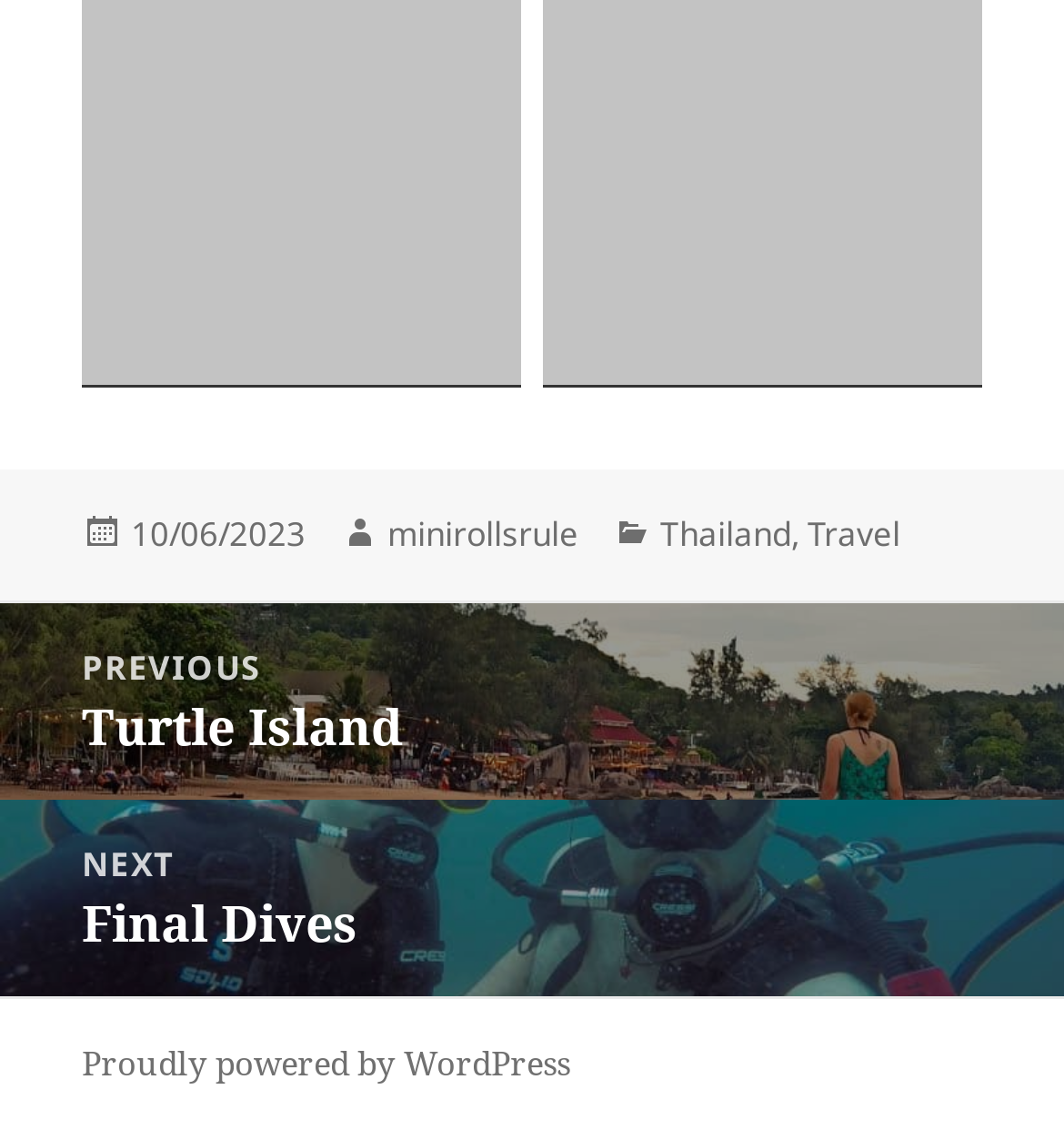Use a single word or phrase to answer the question:
What is the date of the post?

10/06/2023